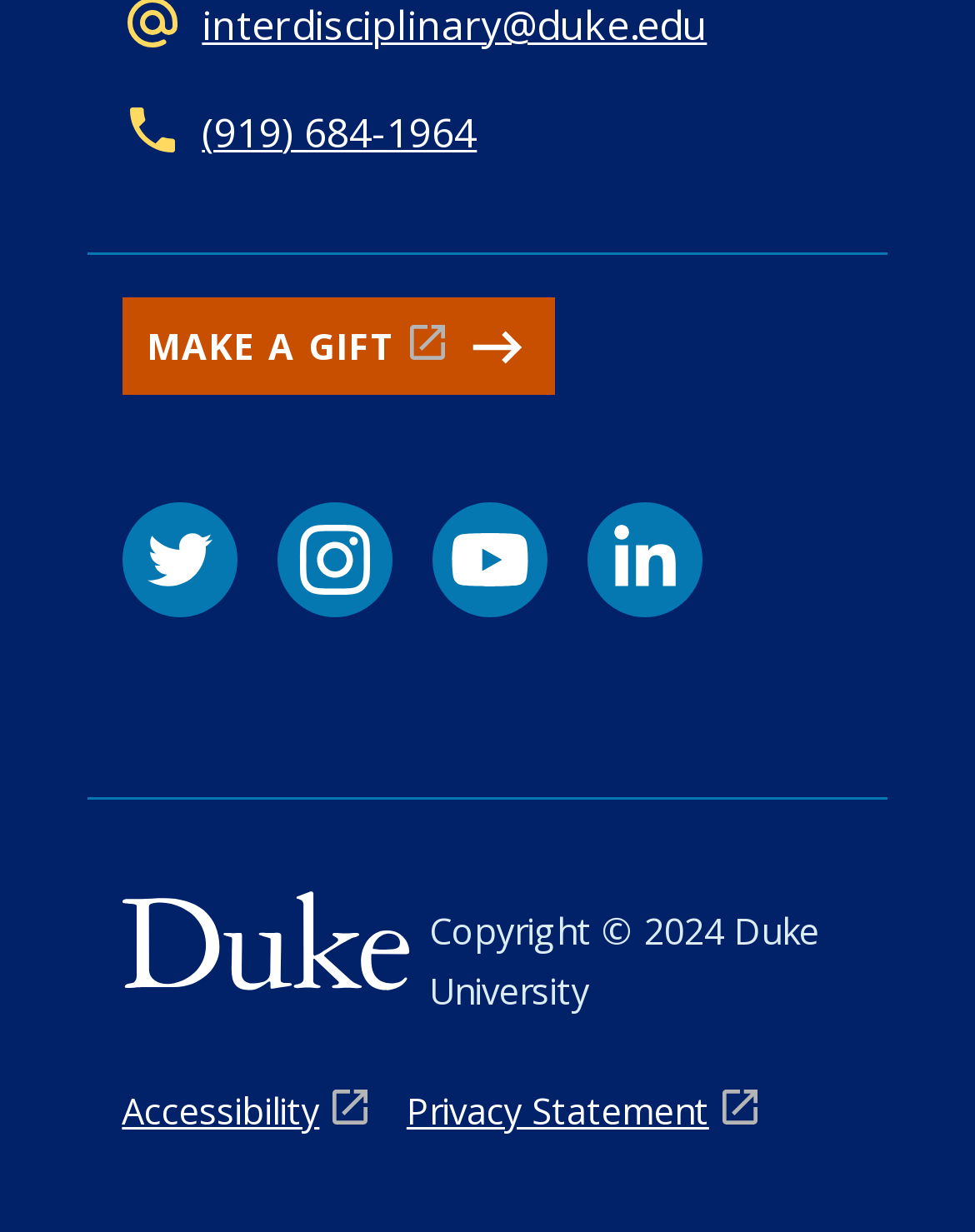Please look at the image and answer the question with a detailed explanation: What is the phone number on the webpage?

The phone number can be found on the top section of the webpage, next to an image, and is written as '(919) 684-1964'.